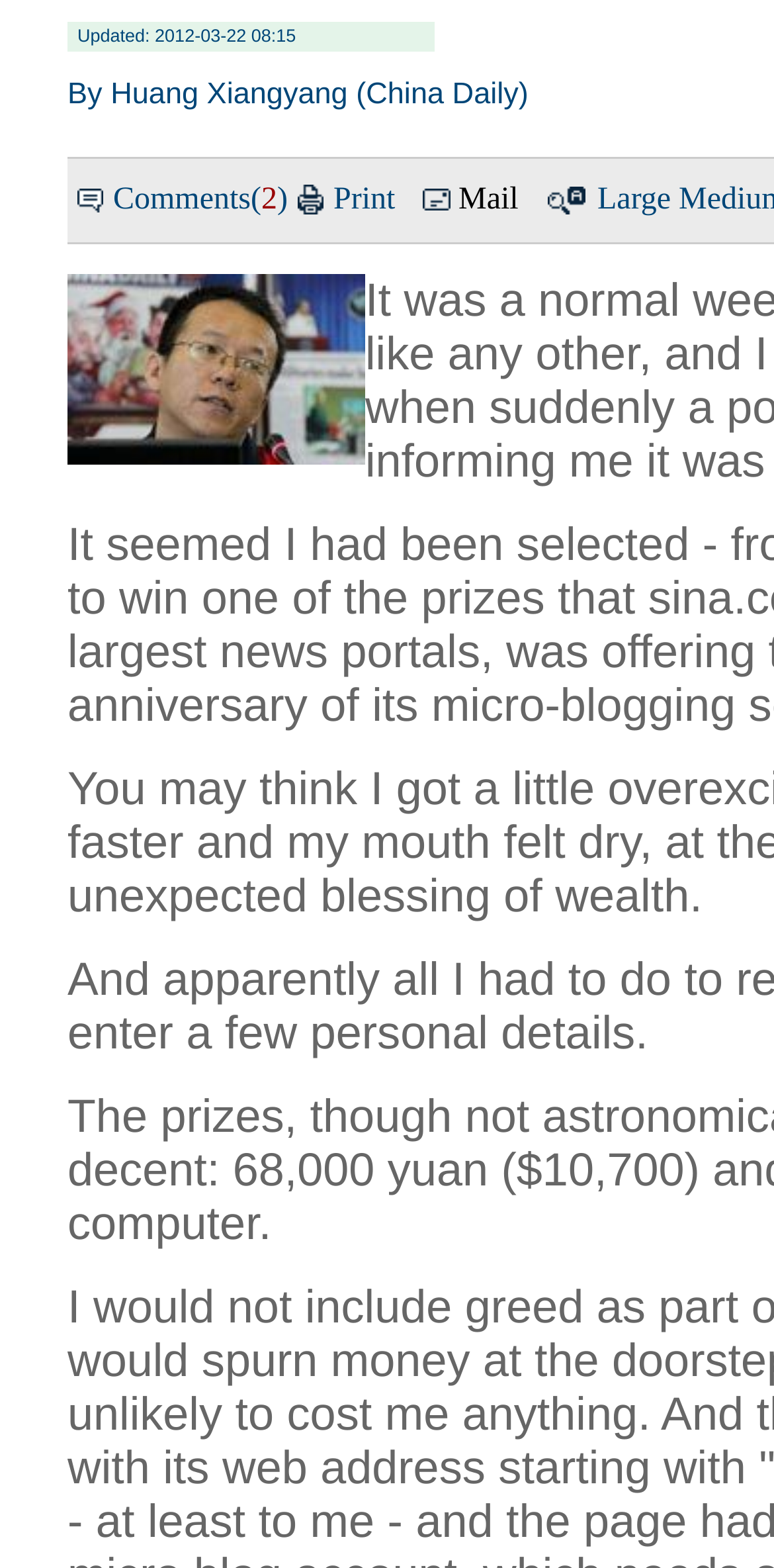Identify the bounding box of the HTML element described as: "Large".

[0.772, 0.116, 0.867, 0.137]